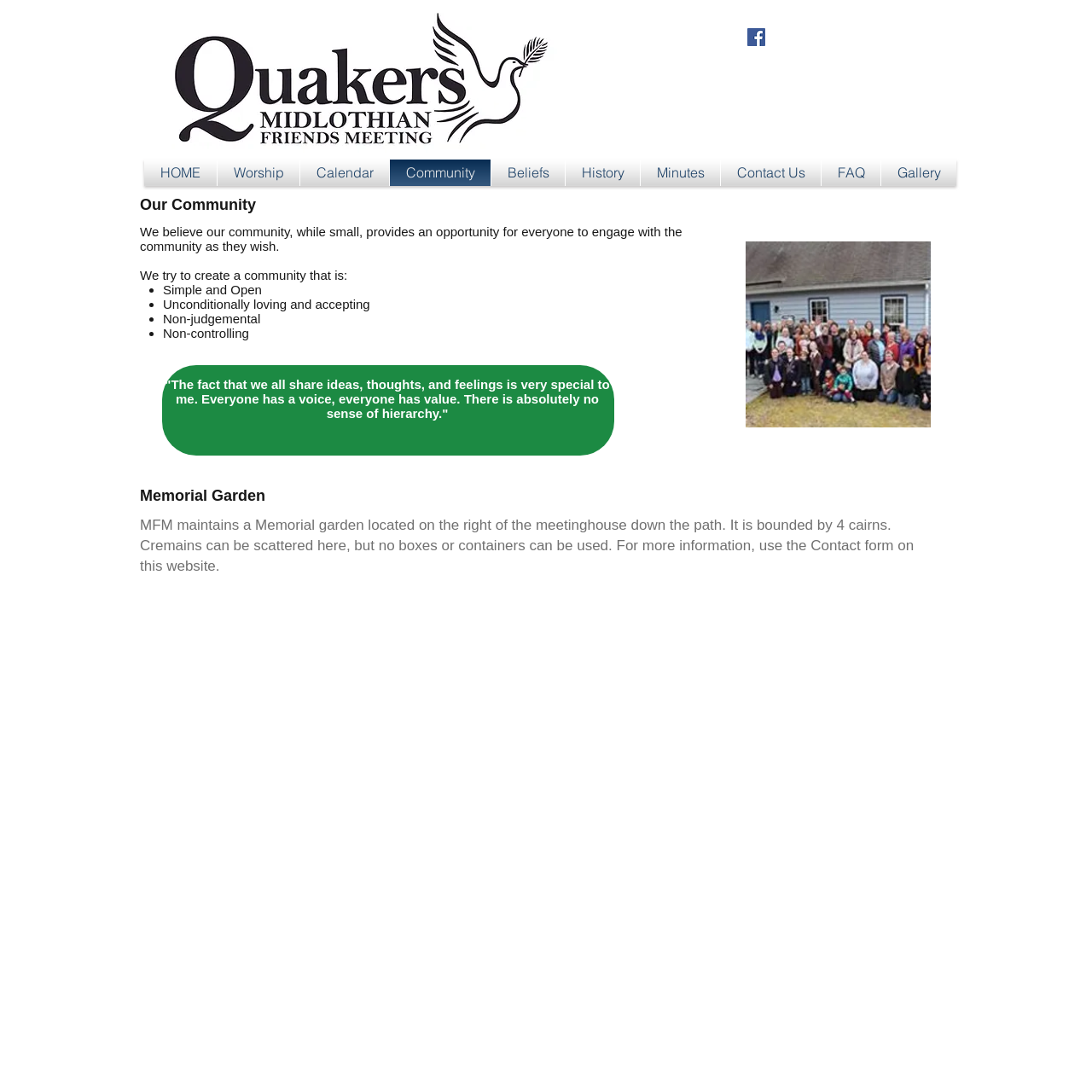Indicate the bounding box coordinates of the element that needs to be clicked to satisfy the following instruction: "Check the Memorial Garden information". The coordinates should be four float numbers between 0 and 1, i.e., [left, top, right, bottom].

[0.128, 0.446, 0.48, 0.462]